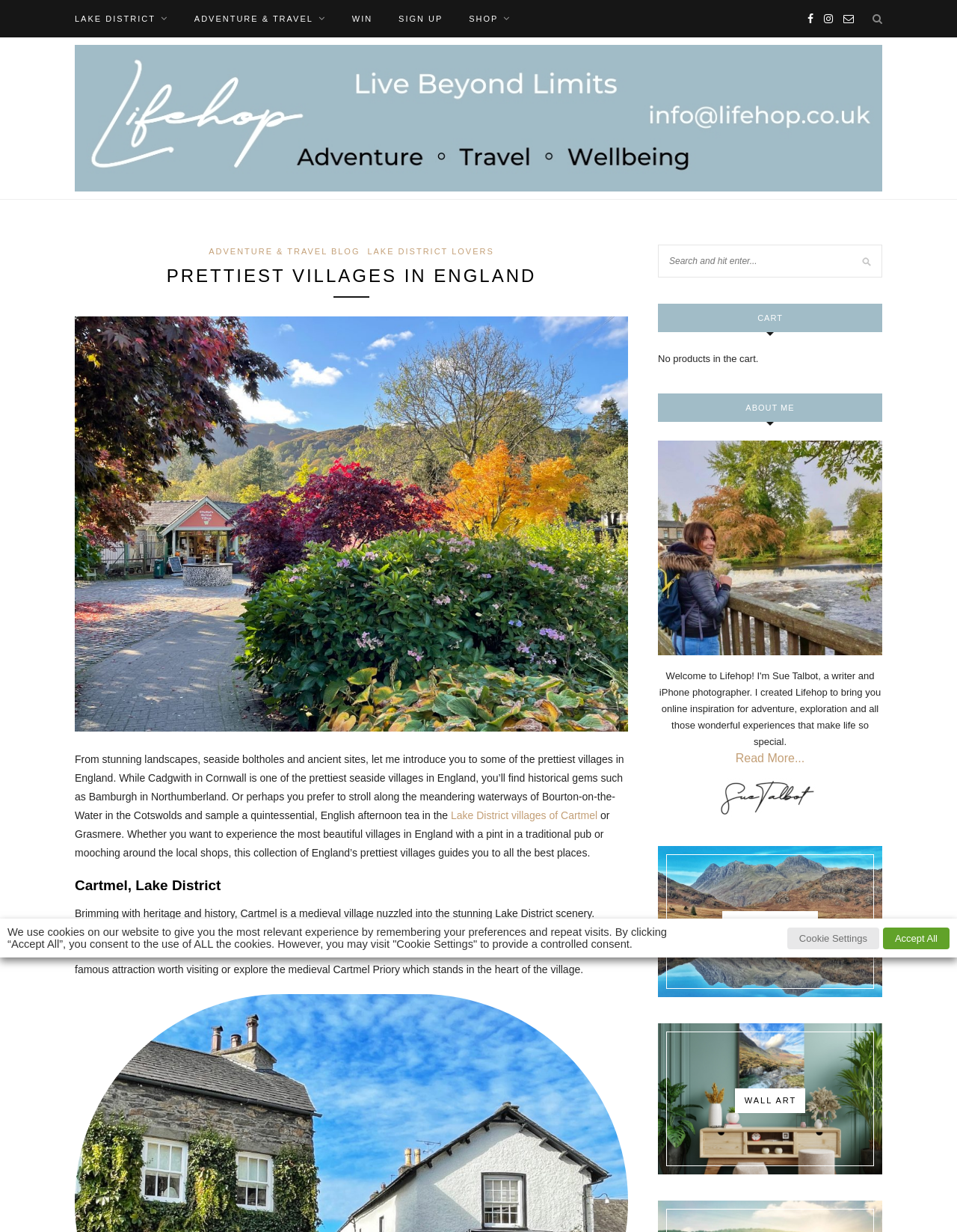Given the element description "Lake District Lovers" in the screenshot, predict the bounding box coordinates of that UI element.

[0.384, 0.201, 0.516, 0.208]